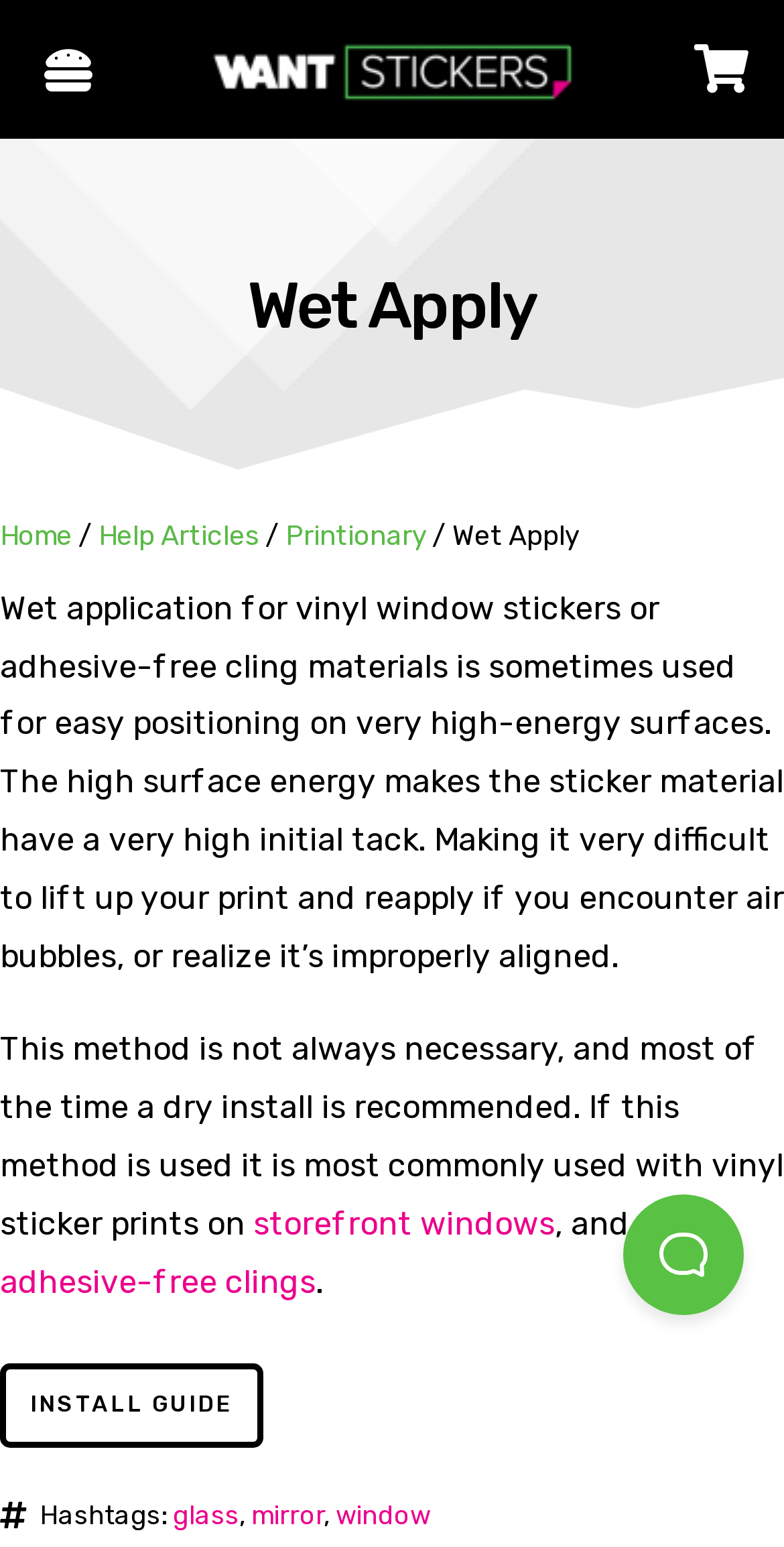Please determine the bounding box coordinates of the element to click on in order to accomplish the following task: "Click the Want Horizontal Stickers Logo". Ensure the coordinates are four float numbers ranging from 0 to 1, i.e., [left, top, right, bottom].

[0.269, 0.027, 0.731, 0.065]